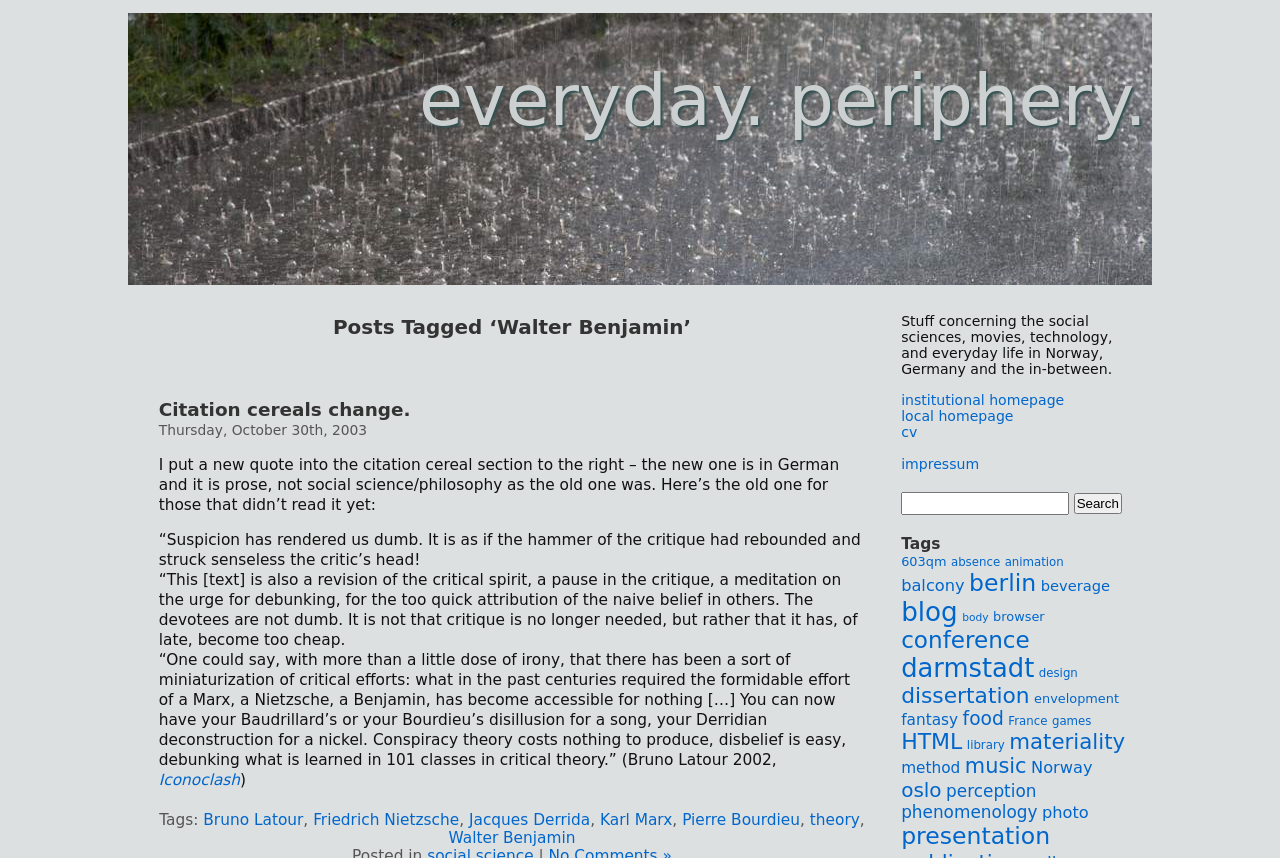Please reply to the following question with a single word or a short phrase:
What is the name of the author who is mentioned alongside Walter Benjamin?

Bruno Latour